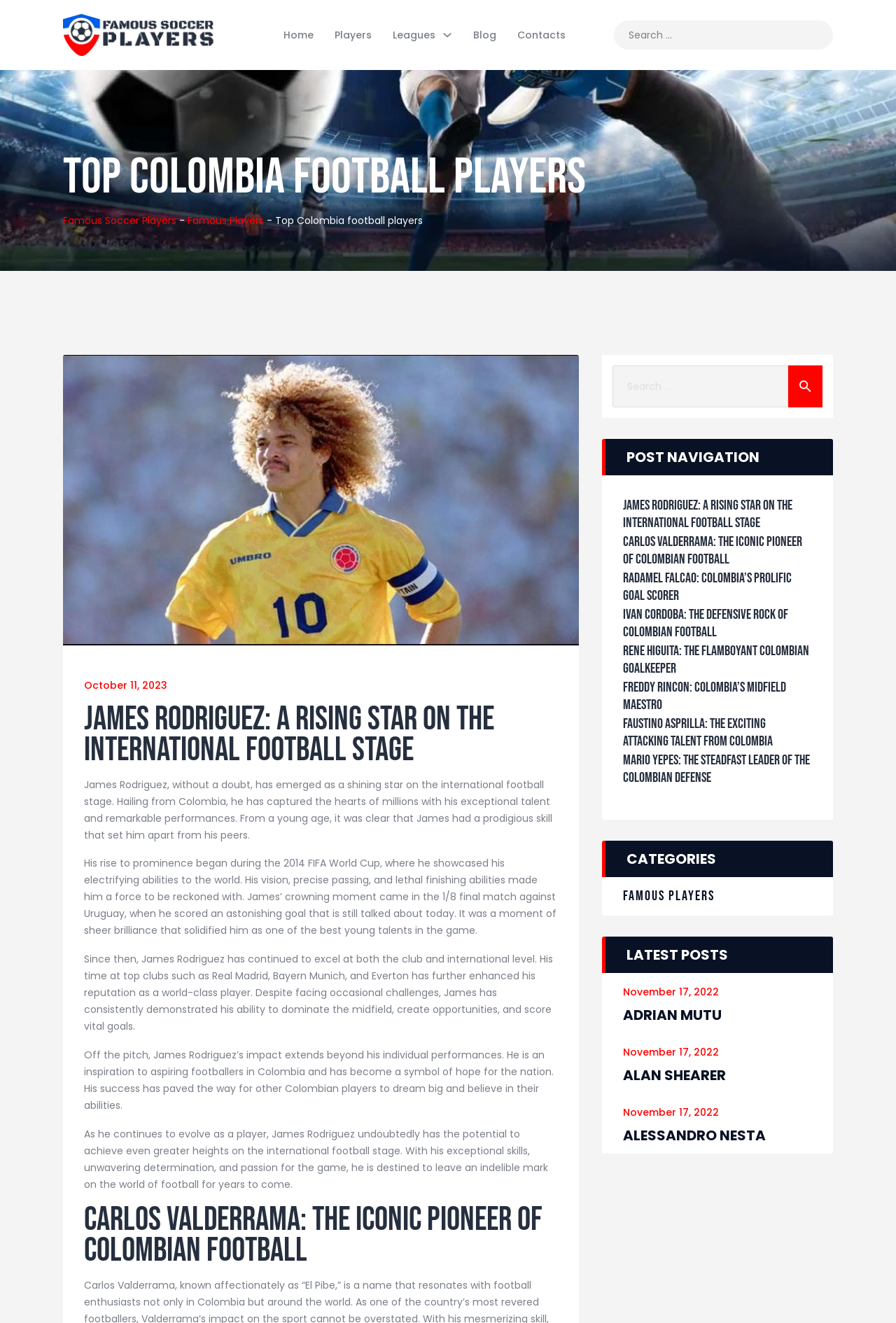How many links are there in the 'POST NAVIGATION' section?
Using the image, answer in one word or phrase.

6